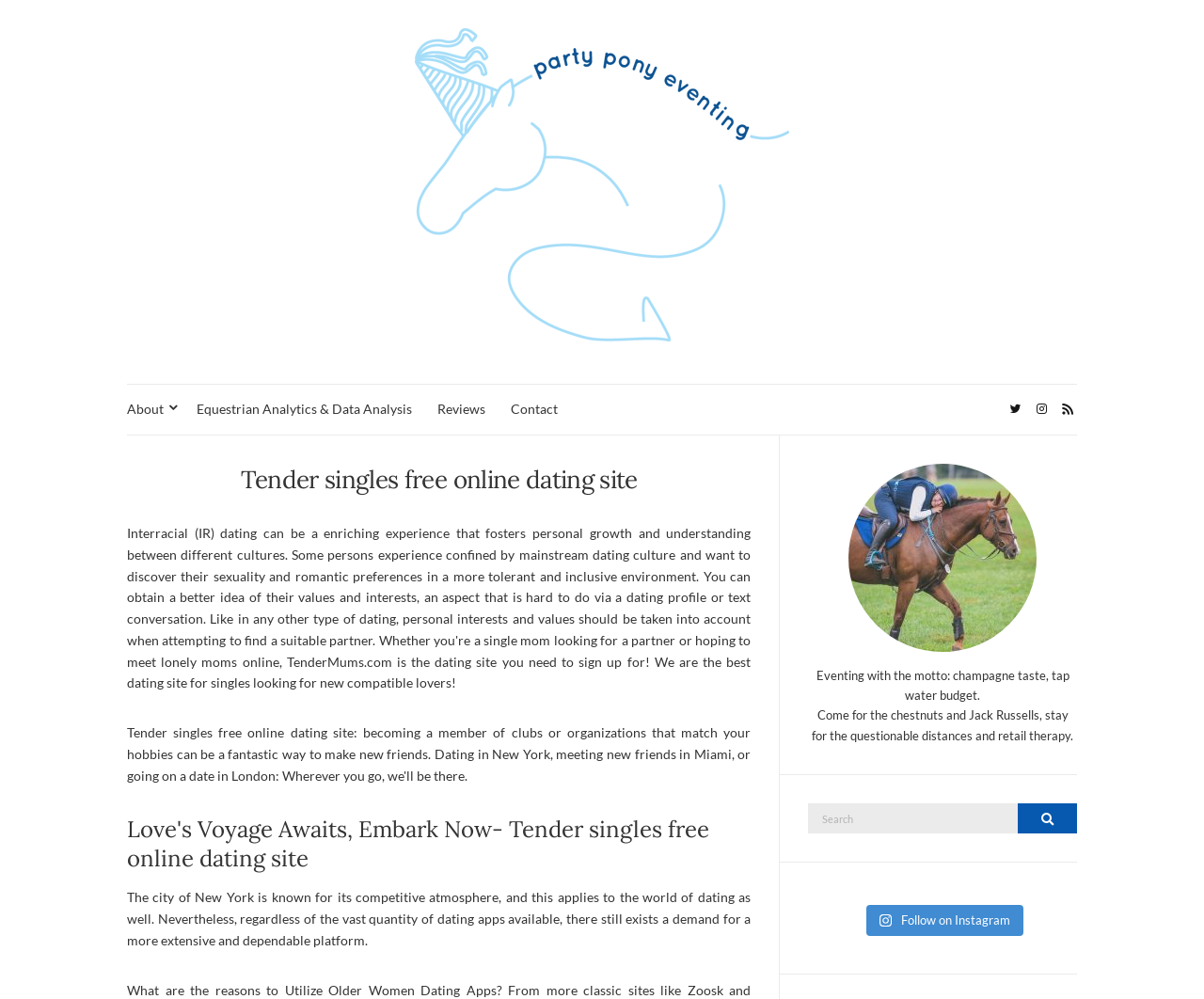What is the platform for dating mentioned in the heading?
Using the visual information, reply with a single word or short phrase.

Tender singles free online dating site